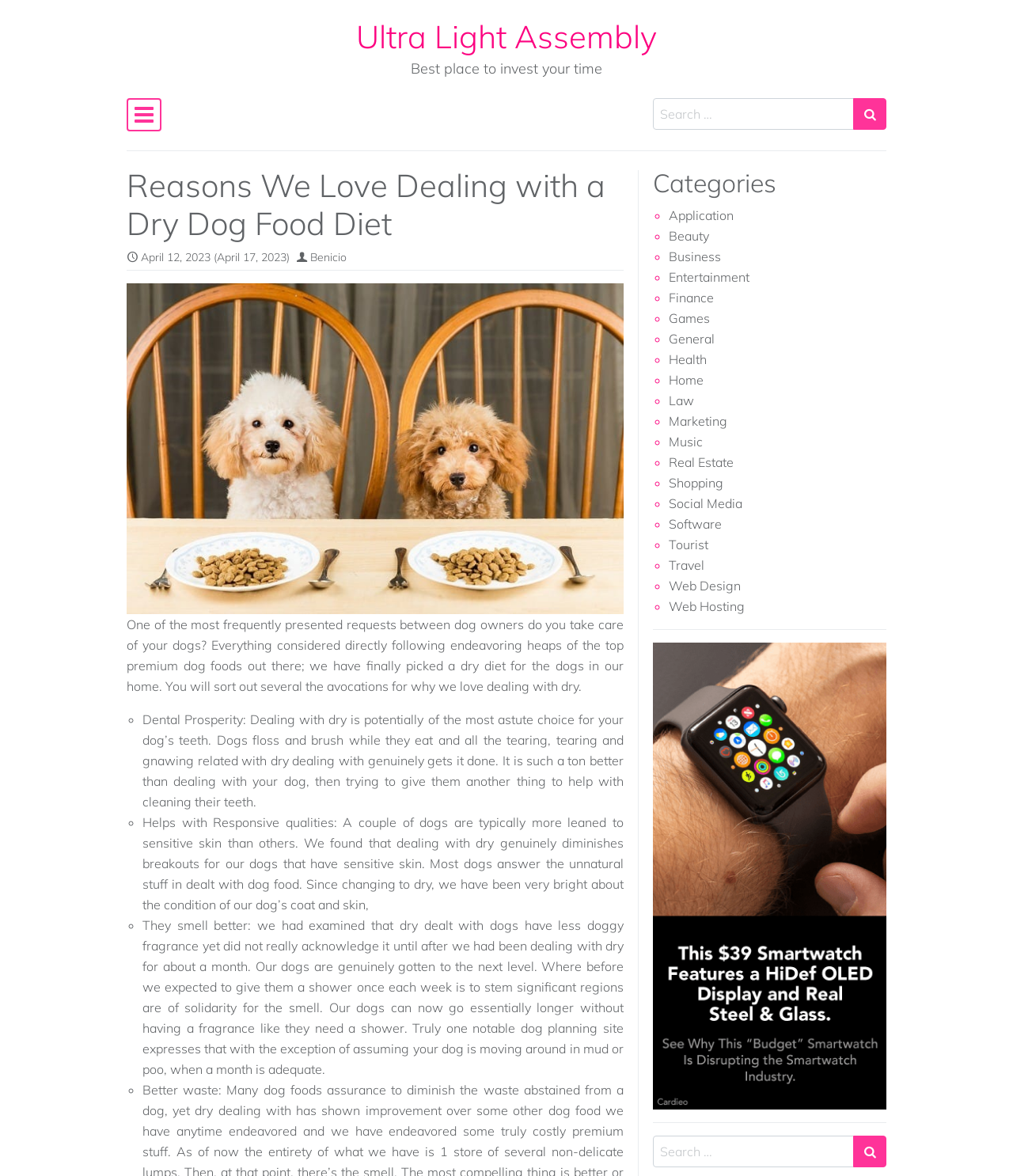Locate the bounding box coordinates of the element's region that should be clicked to carry out the following instruction: "Explore the category of Entertainment". The coordinates need to be four float numbers between 0 and 1, i.e., [left, top, right, bottom].

[0.66, 0.229, 0.74, 0.242]